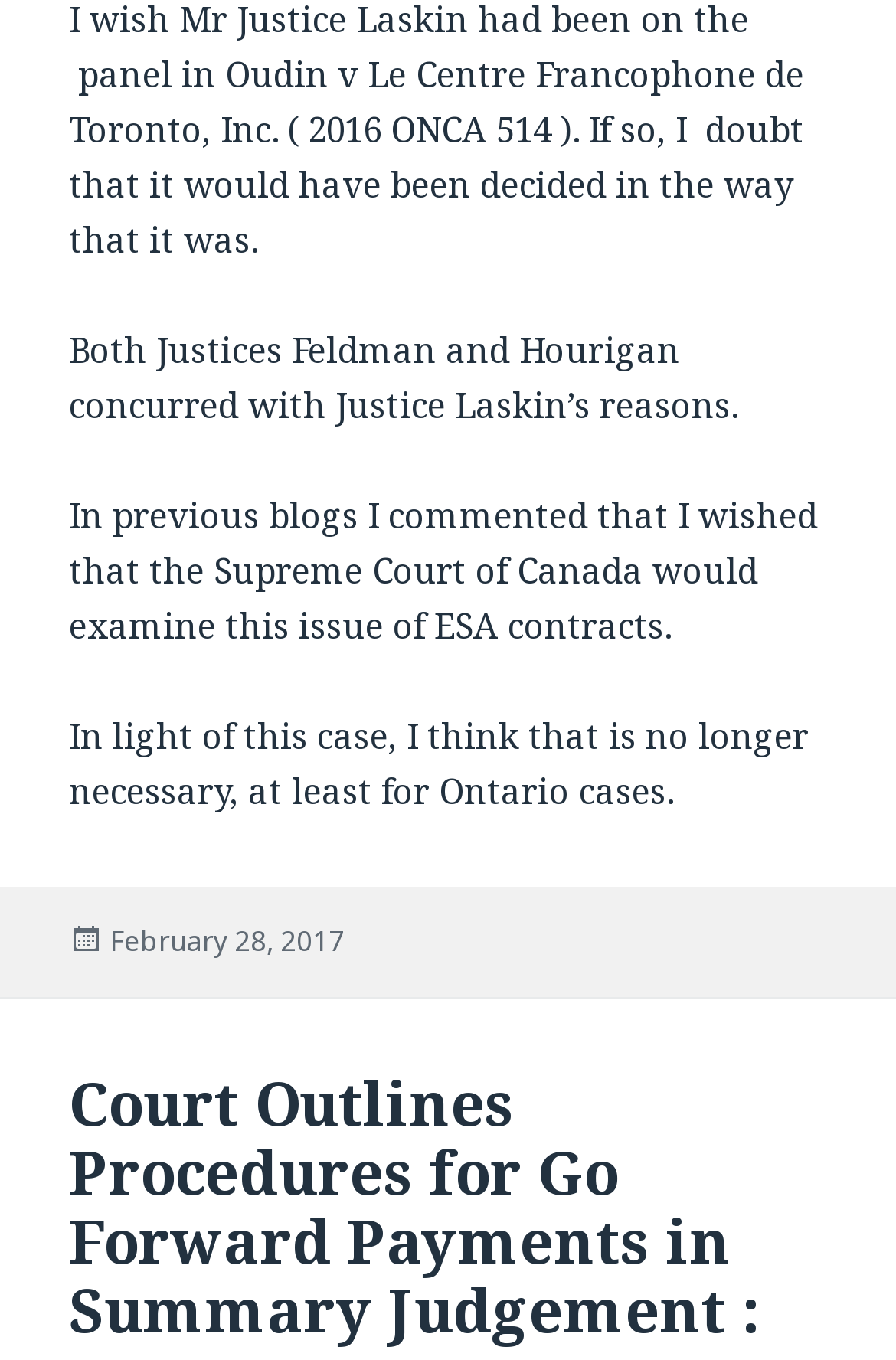Please look at the image and answer the question with a detailed explanation: What is the topic of the article?

The heading element in the HeaderAsNonLandmark section has the text 'Court Outlines Procedures for Go Forward Payments in Summary Judgement :', which suggests that the article is about court procedures for Go Forward Payments.